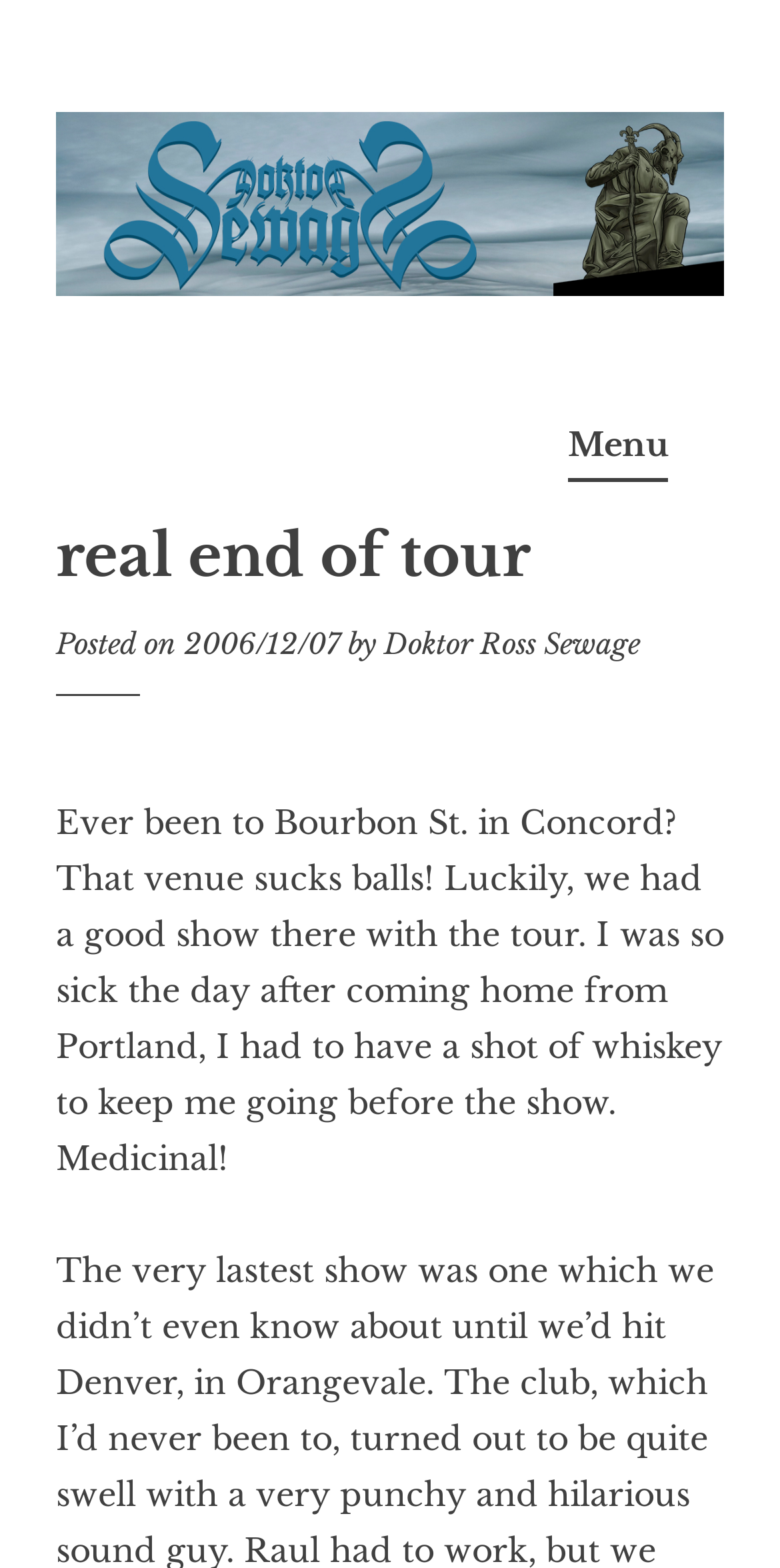Explain the webpage in detail, including its primary components.

The webpage appears to be a blog post or article with a title "real end of tour" by Doktor Ross Sewage. At the top left, there is a link to "Skip to content". Next to it, there is a large banner or header with no text, taking up most of the top section of the page. Below the banner, the author's name "Doktor Ross Sewage" is displayed, along with a brief description "M.D.I.Why. the art, gear, music, filth, depravity of Ross Sewage".

On the top right, there is a "Menu" button that, when expanded, reveals a header section with the title "real end of tour" again, followed by the posting date "2006/12/07" and the author's name "Doktor Ross Sewage" once more.

The main content of the page is a block of text that starts with "Ever been to Bourbon St. in Concord? That venue sucks balls! Luckily, we had a good show there with the tour. I was so sick the day after coming home from Portland, I had to have a shot of whiskey to keep me going before the show. Medicinal!". This text takes up most of the page's content area.